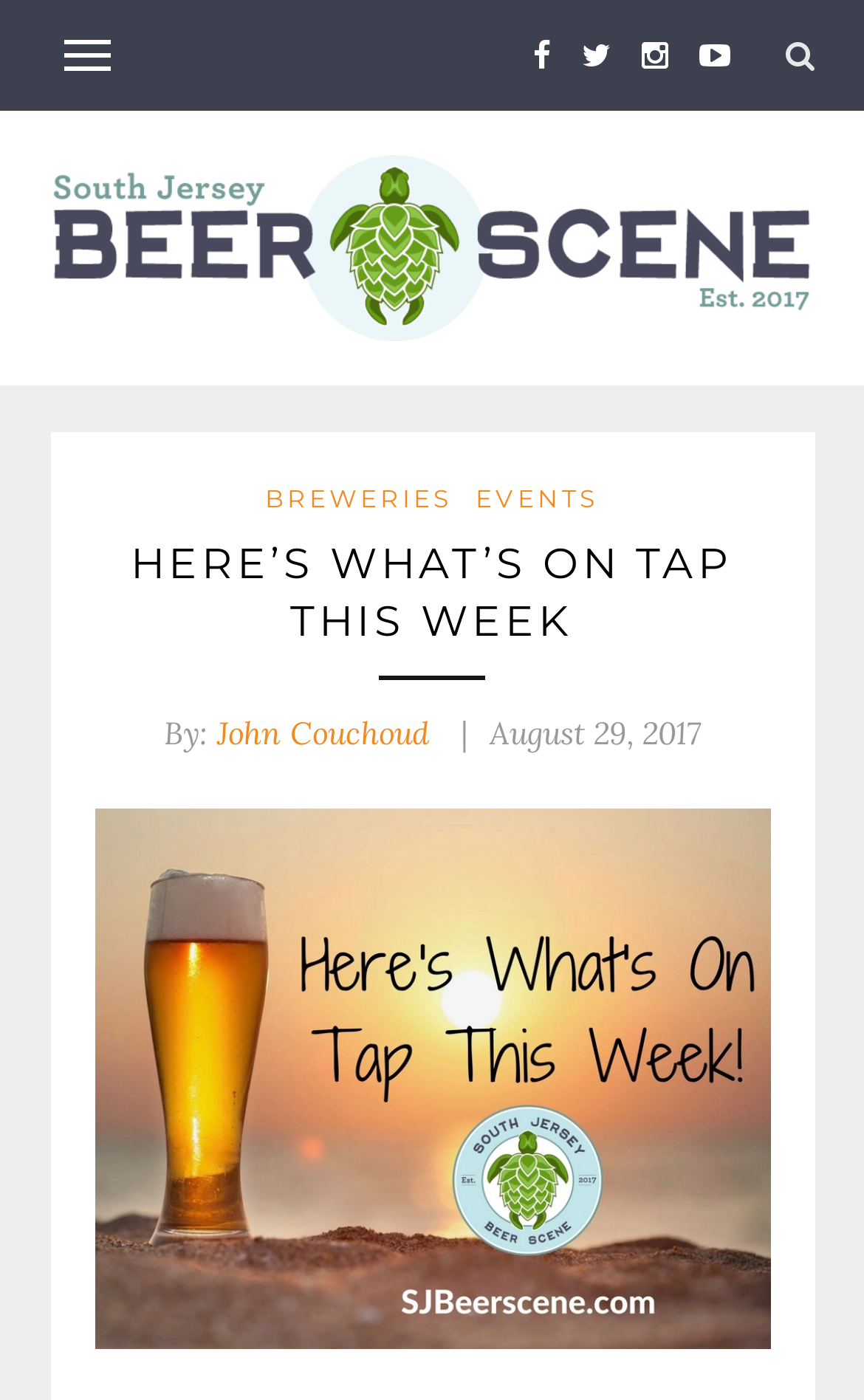Extract the bounding box coordinates for the described element: "alt="South Jersey Beer Scene"". The coordinates should be represented as four float numbers between 0 and 1: [left, top, right, bottom].

[0.058, 0.16, 0.942, 0.189]